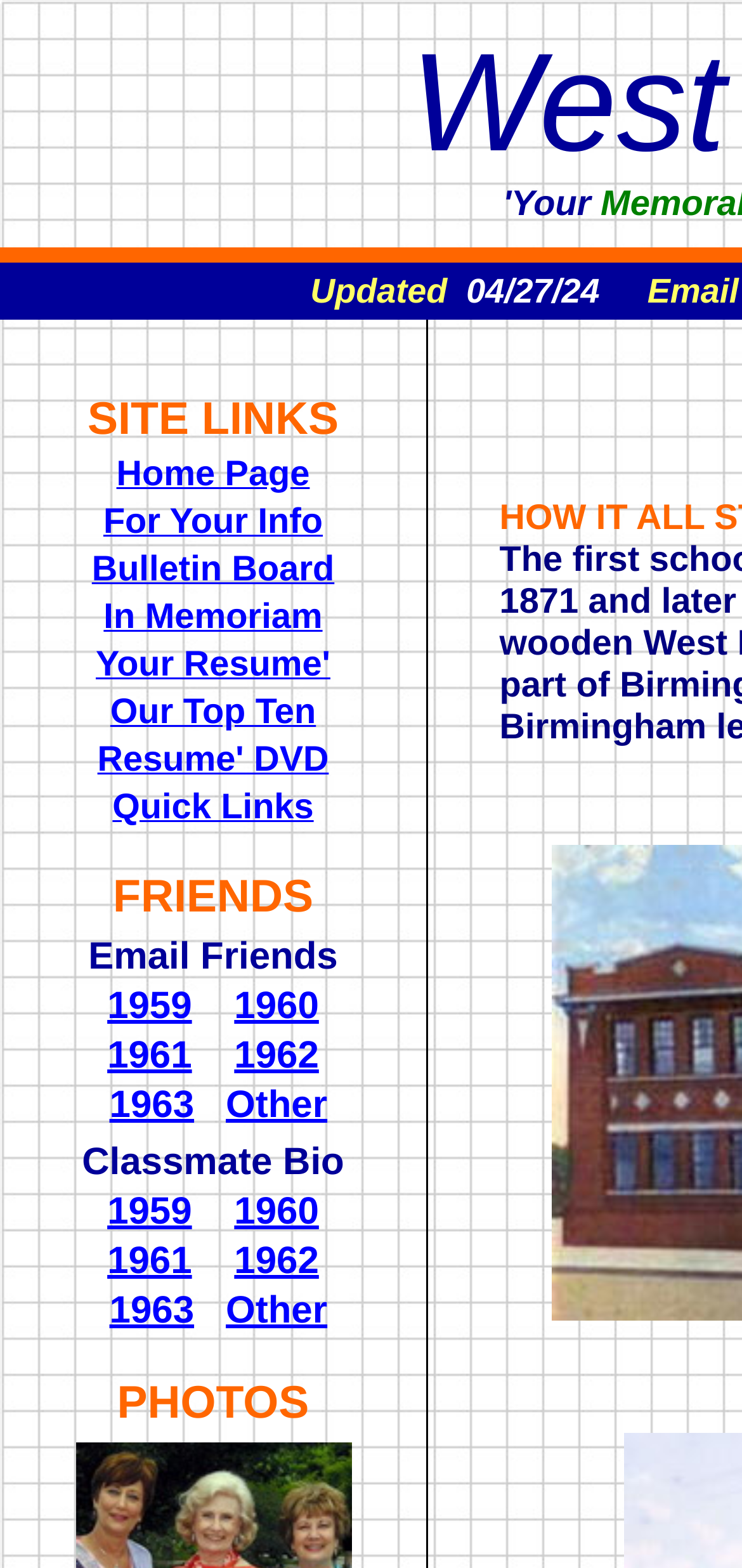Provide your answer in one word or a succinct phrase for the question: 
How many years are listed on the webpage?

5